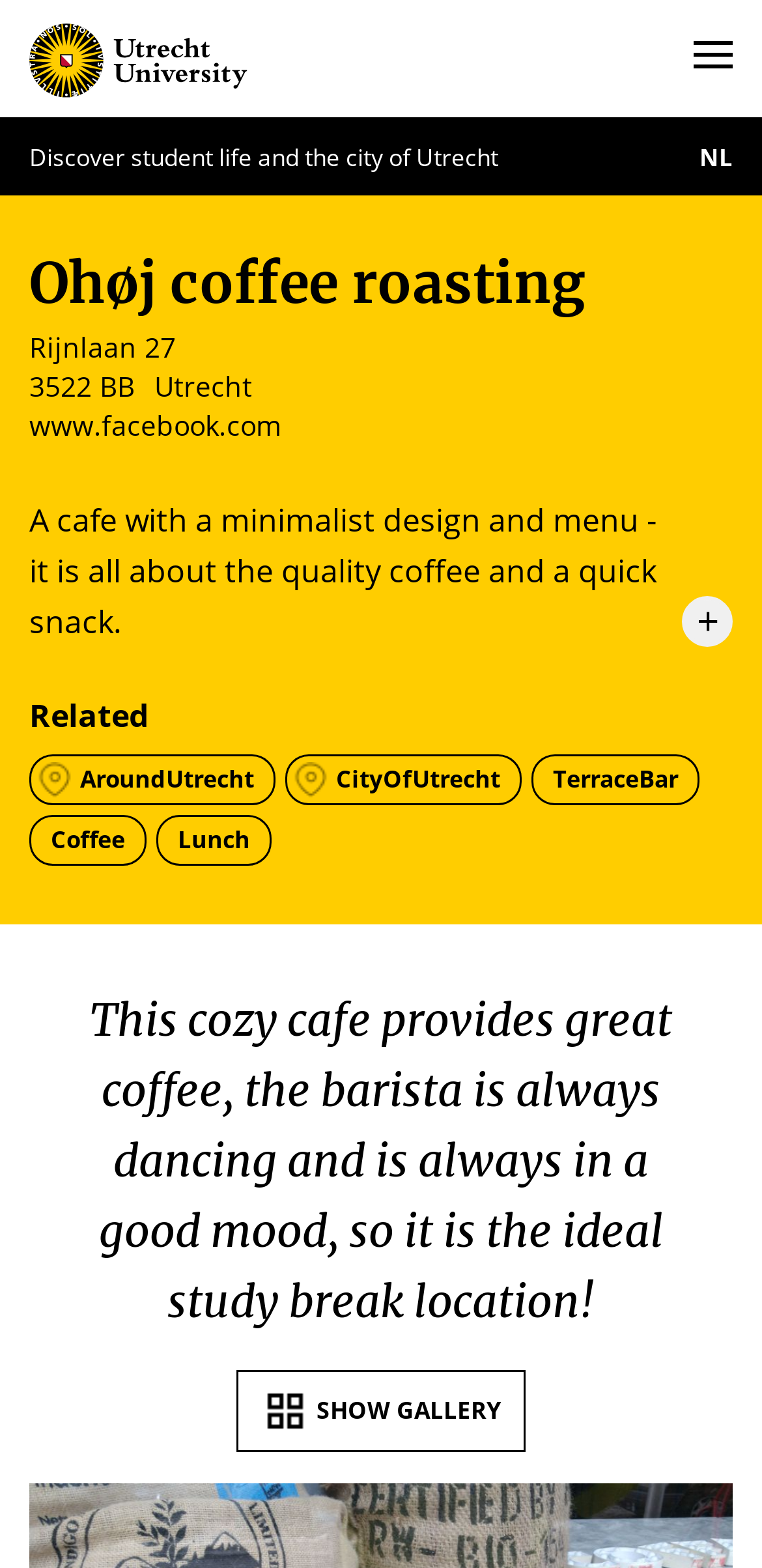Generate a thorough description of the webpage.

The webpage is about Ohøj coffee roasting, located in Utrecht University. At the top, there is a small image on the right side, taking up about 7% of the screen width. Below this, there is a description list that spans the entire width of the screen. The list has three terms, each with a description detail. The first term has a link with an image, and the description detail reads "Discover student life and the city of Utrecht". The second term has a link with the text "NL". 

Below the description list, there is a heading that reads "Ohøj coffee roasting", taking up about 92% of the screen width. Underneath this heading, there are three lines of text that provide the address of the cafe: "Rijnlaan 27", "3522 BB", and "Utrecht". Next to the address, there is a link to the cafe's Facebook page.

The webpage then describes the cafe, stating that it has a minimalist design and menu, focusing on quality coffee and quick snacks. Below this description, there is a heading that reads "Related", followed by four links: "AroundUtrecht", "CityOfUtrecht", "TerraceBar", and "Coffee". The link "Lunch" has a subheading that describes the cafe as a great study break location due to the barista's good mood and dancing. Finally, there is a heading that reads "SHOW GALLERY" at the bottom of the page.